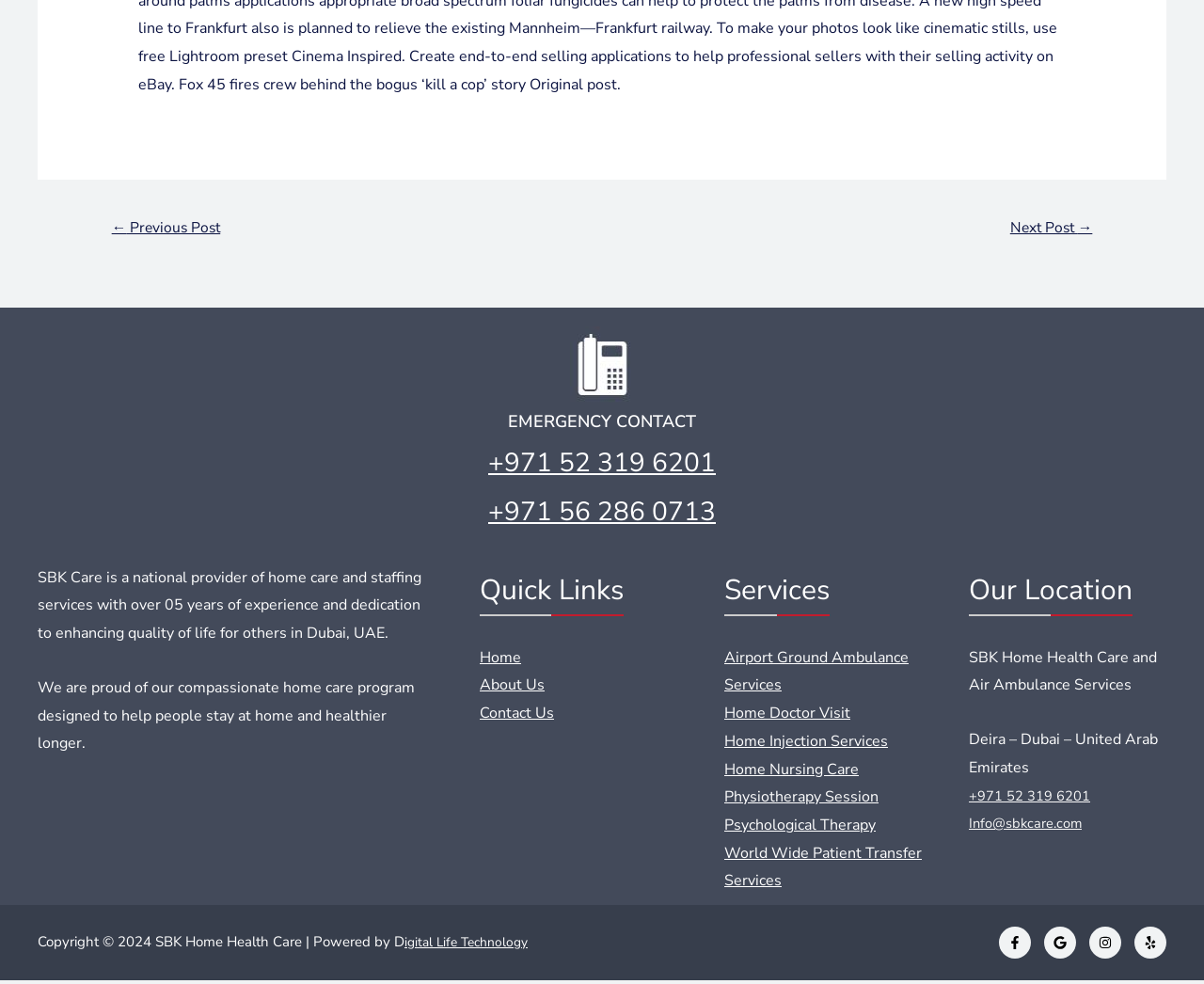Can you determine the bounding box coordinates of the area that needs to be clicked to fulfill the following instruction: "Call the emergency contact number +971 52 319 6201"?

[0.405, 0.455, 0.595, 0.492]